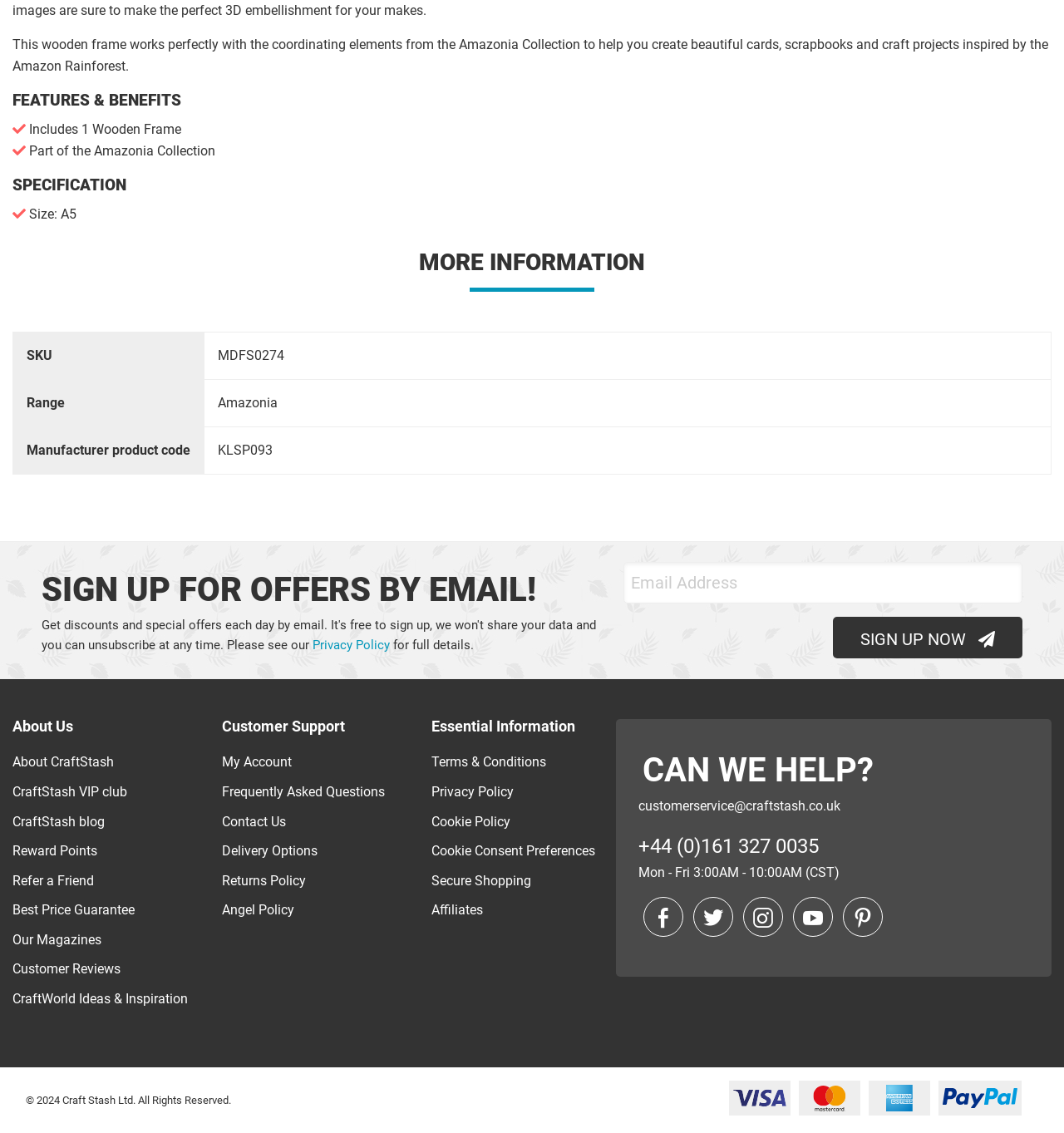Refer to the element description Refer a Friend and identify the corresponding bounding box in the screenshot. Format the coordinates as (top-left x, top-left y, bottom-right x, bottom-right y) with values in the range of 0 to 1.

[0.012, 0.77, 0.088, 0.784]